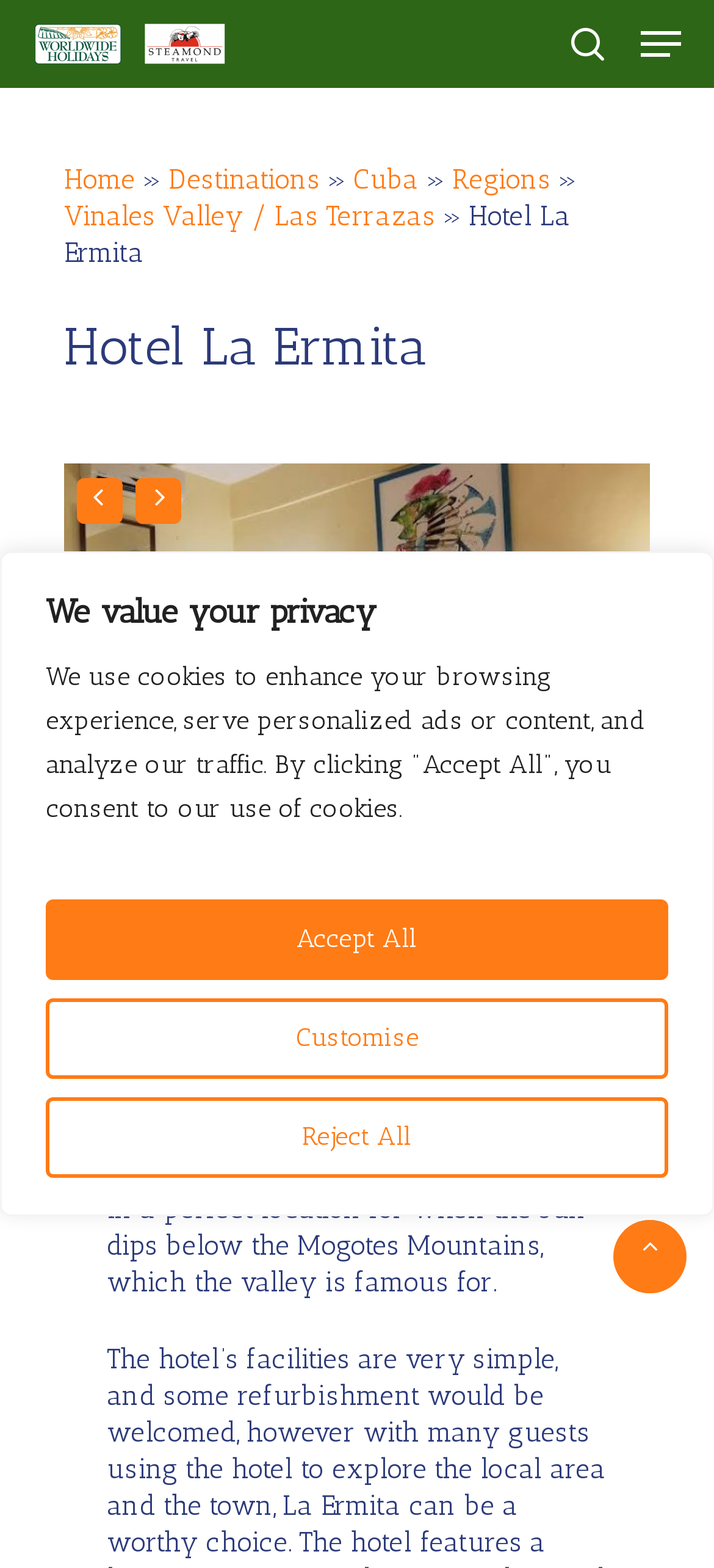What is the feature of the hotel's outdoor area?
Using the image, provide a detailed and thorough answer to the question.

I found the feature of the hotel's outdoor area by reading the static text element that describes the hotel, which mentions 'a large outdoor swimming pool'.